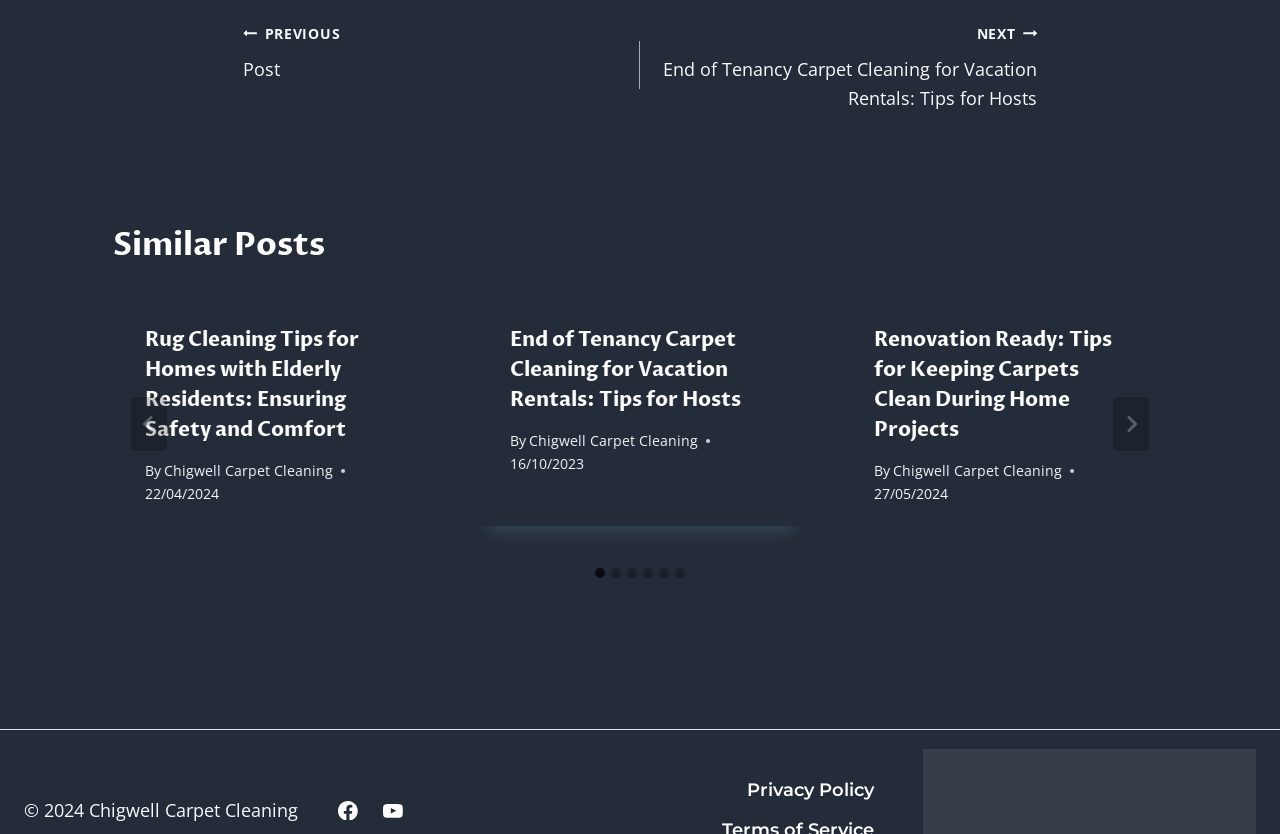How many posts are displayed in the 'Similar Posts' section?
Answer the question with a single word or phrase derived from the image.

6